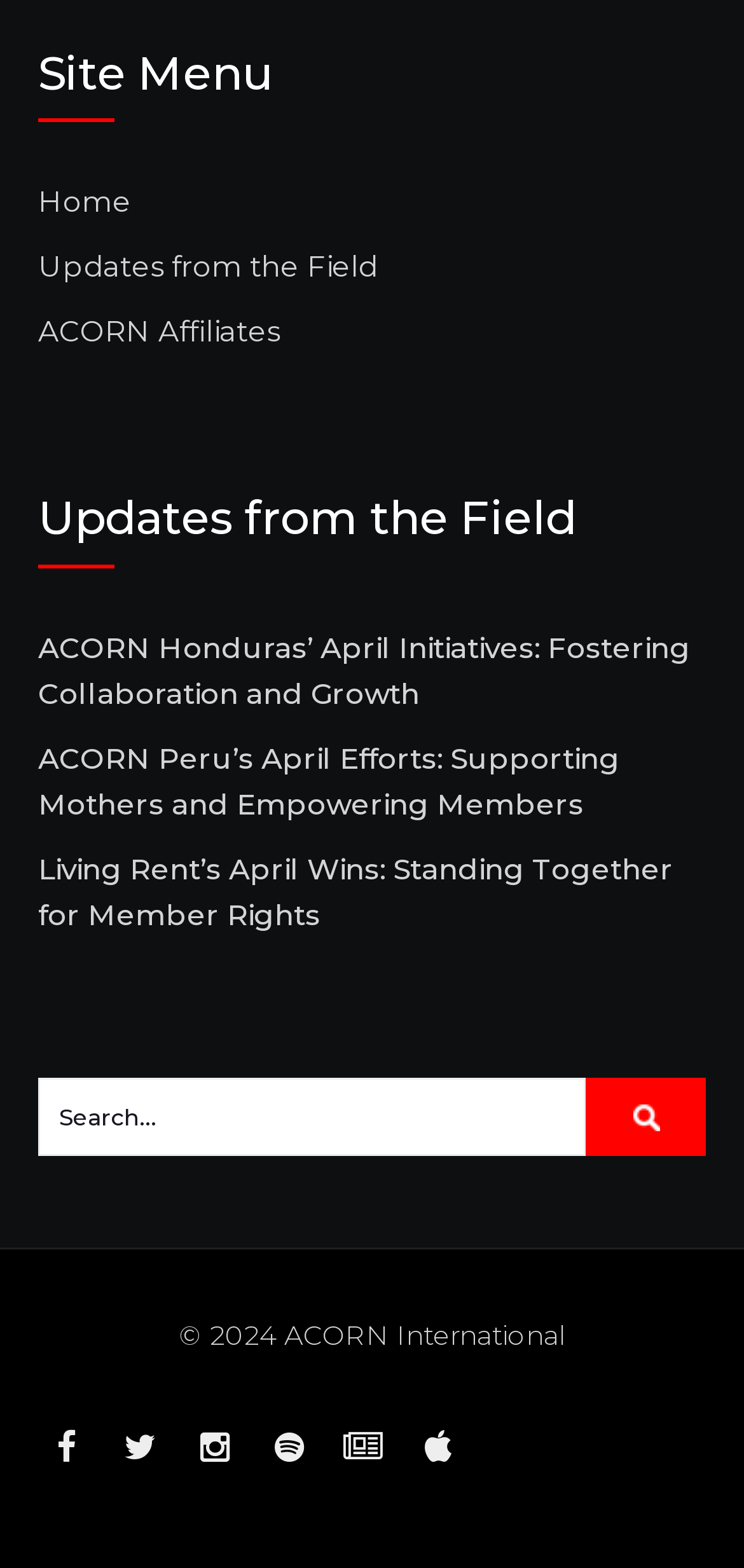Can you show the bounding box coordinates of the region to click on to complete the task described in the instruction: "check ACORN Honduras’ April Initiatives"?

[0.051, 0.398, 0.949, 0.457]